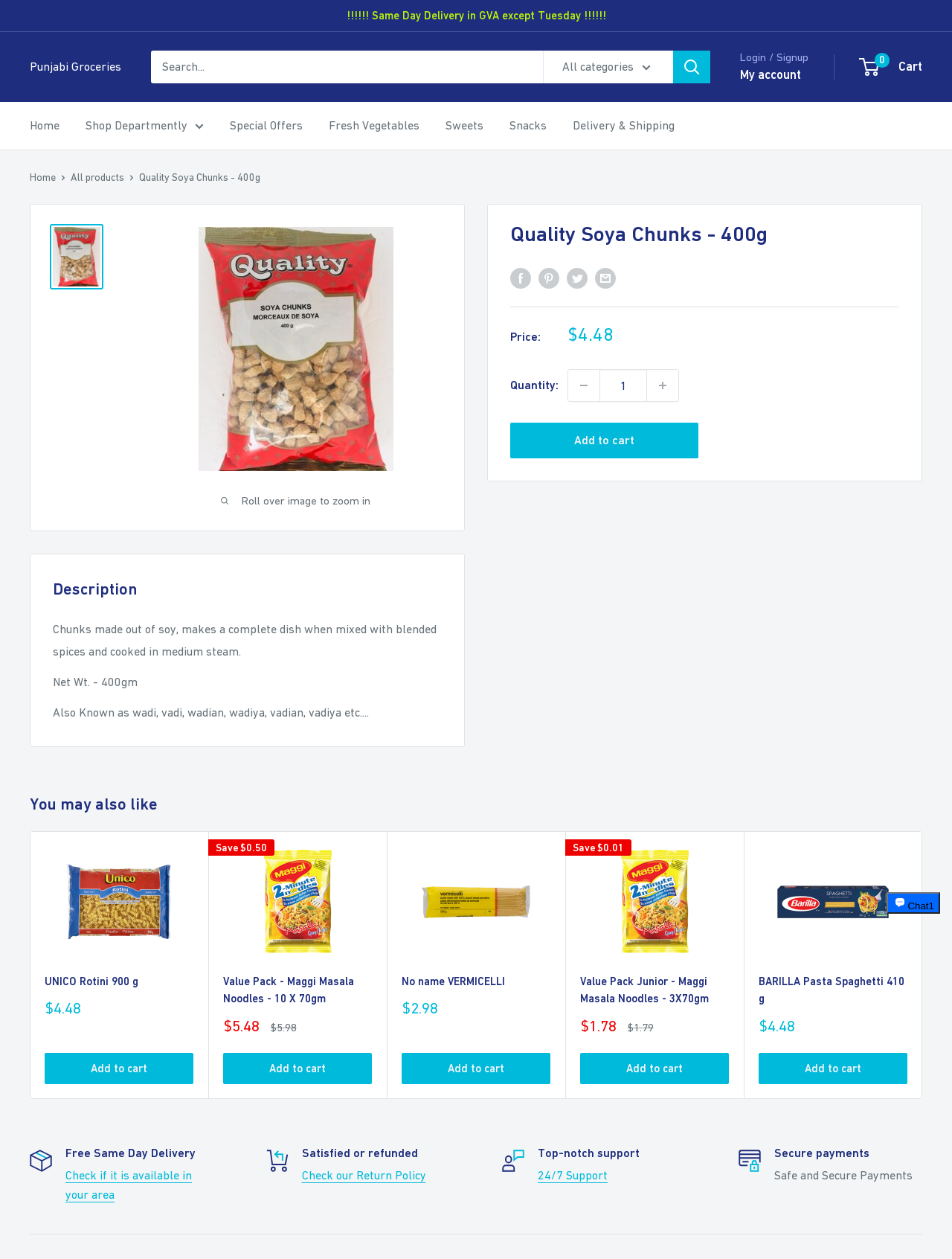What is the weight of the product?
Answer the question with a single word or phrase, referring to the image.

400gm